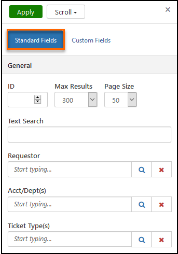Describe thoroughly the contents of the image.

This image displays the Filter Options pane within a Ticketing application. The pane is divided into two tabs: "Standard Fields" and "Custom Fields," with "Standard Fields" currently highlighted. Under the "General" section, users can input search criteria in various fields, including "ID," "Requestor," "Acct/Dept(s)," and "Ticket Type(s)." Each field includes a text box for entry, along with icons that may assist in the search process. Additionally, it allows users to set parameters such as "Max Results" (defaulting to 300) and "Page Size" (defaulting to 30). A prominent "Apply" button is positioned at the top, enabling users to execute their filter selections efficiently. The interface is designed for a user-friendly experience, facilitating detailed searches across different ticket fields.